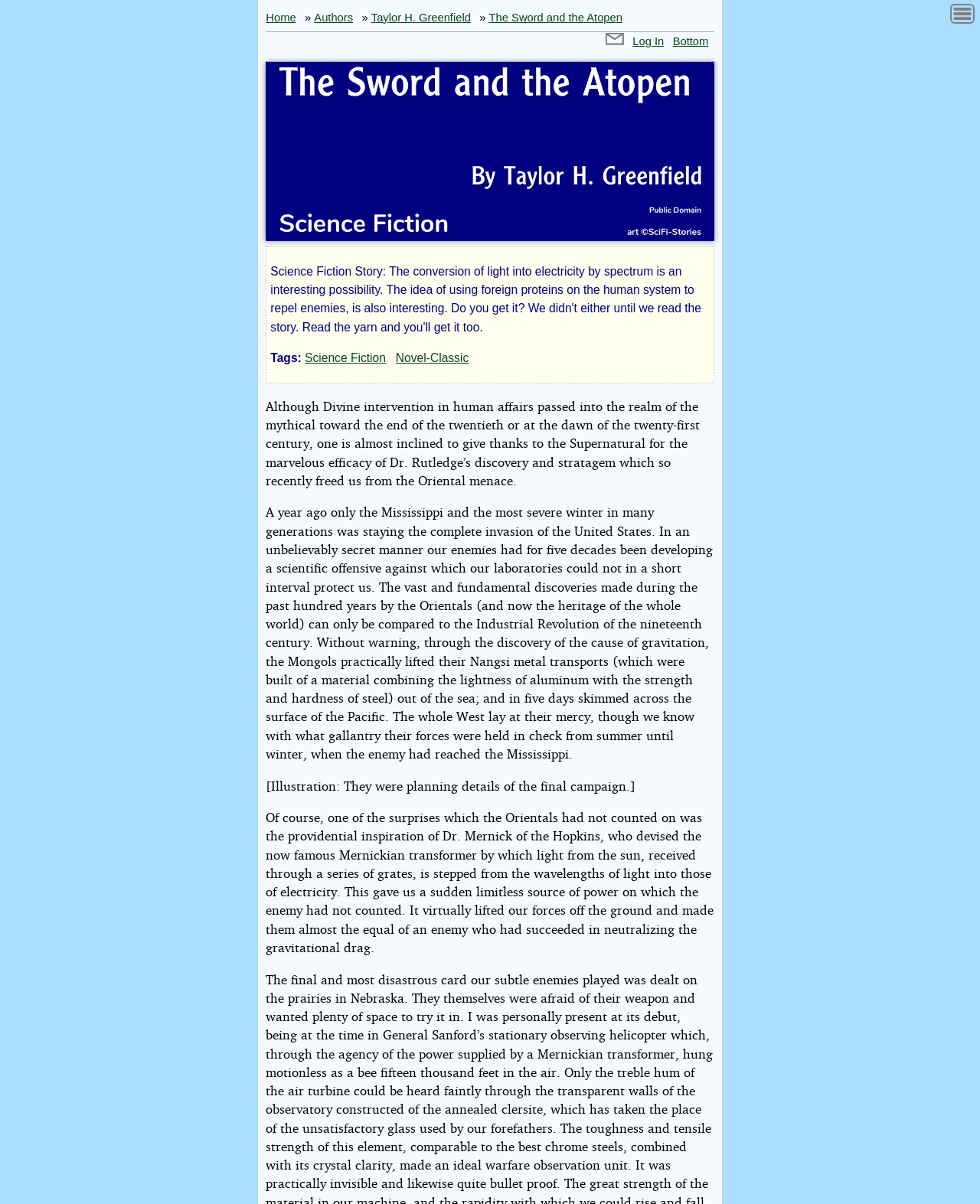Extract the primary headline from the webpage and present its text.

The Sword and the Atopen